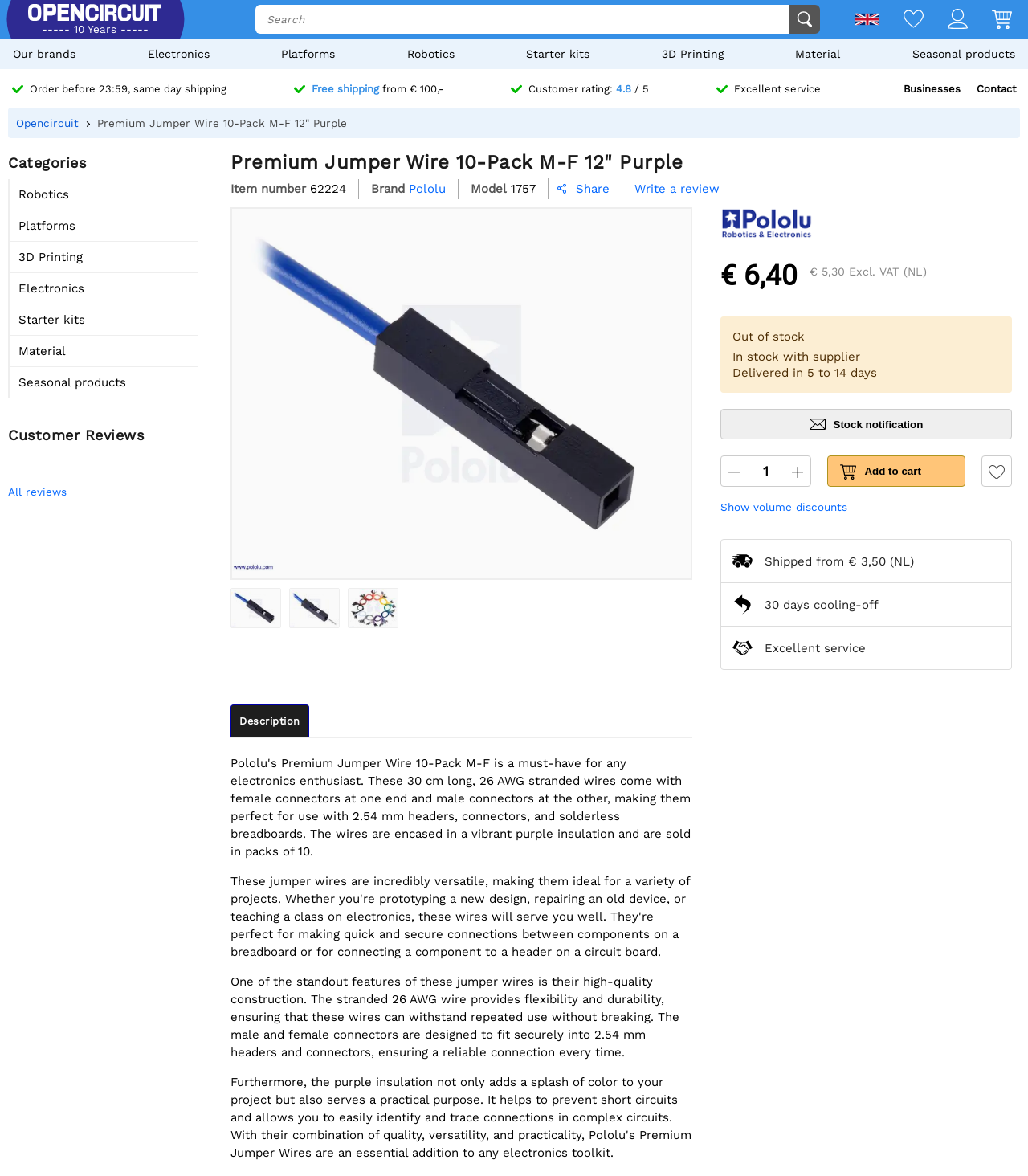Please locate and generate the primary heading on this webpage.

Premium Jumper Wire 10-Pack M-F 12" Purple